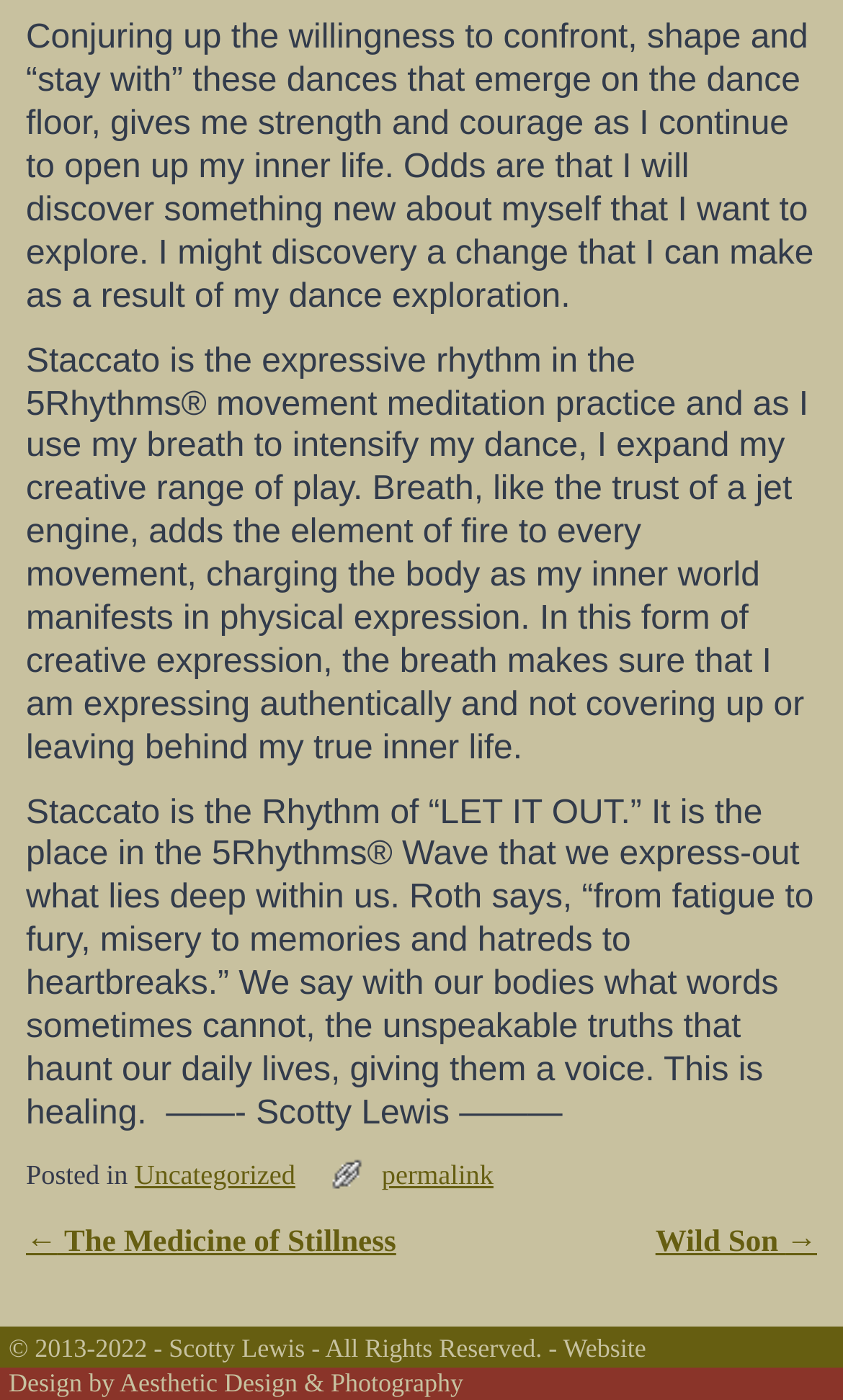Who is the author of this blog?
Use the image to give a comprehensive and detailed response to the question.

The author of this blog is Scotty Lewis, which is mentioned in the footer section of the webpage, specifically in the copyright notice '© 2013-2022 - Scotty Lewis - All Rights Reserved.'